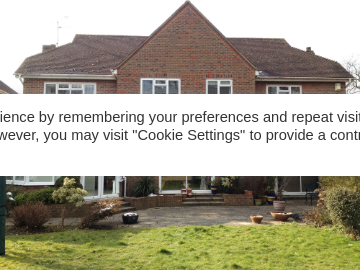Provide a comprehensive description of the image.

This image showcases a charming Victorian-style conservatory, characterized by its elegant architecture that pays homage to the ornate designs of the Victorian era. The structure features a light-filled interior, perfect for year-round use, emphasizing both high performance and aesthetic appeal. Surrounded by a well-kept garden, the conservatory blends seamlessly with the overall landscape, creating an inviting outdoor space. The image is part of a carousel showcasing various styles of Victorian conservatories offered by Halls, highlighting their commitment to quality and design excellence.